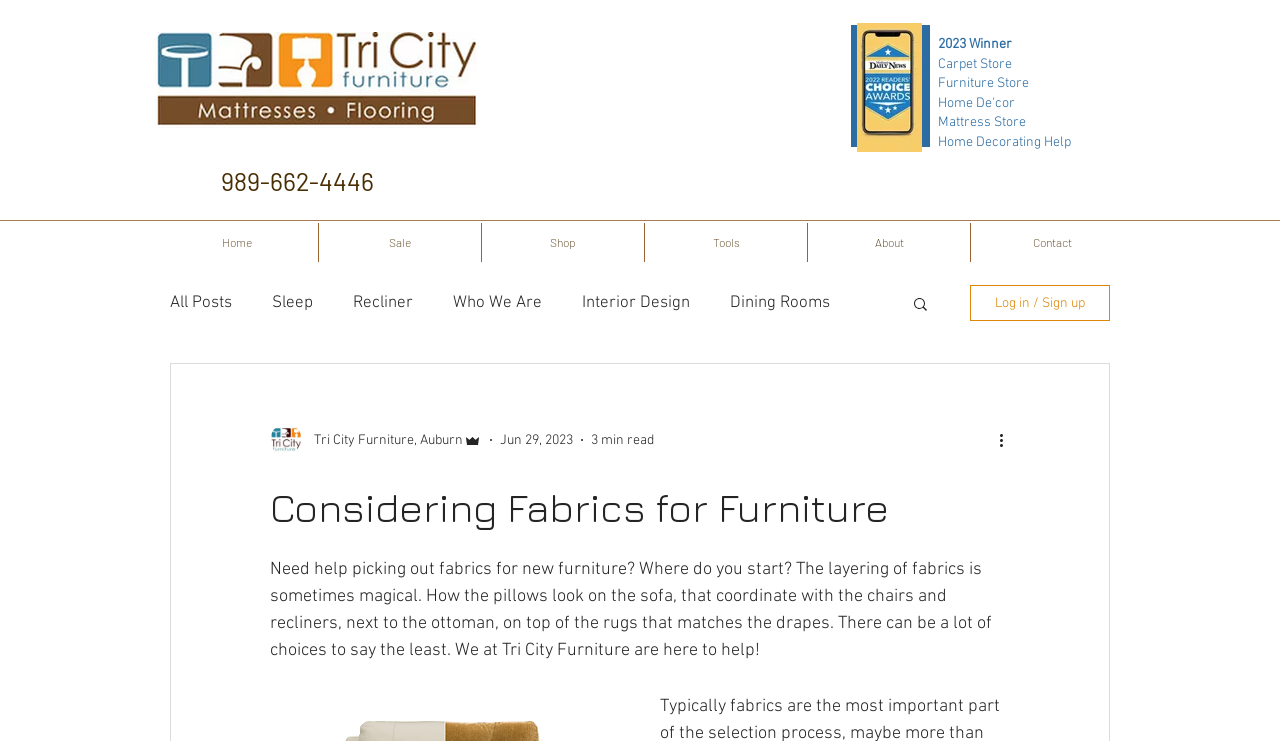How many minutes does it take to read the blog post?
Can you offer a detailed and complete answer to this question?

I found the reading time by examining the generic element with the text '3 min read' which is located below the author's name and date.